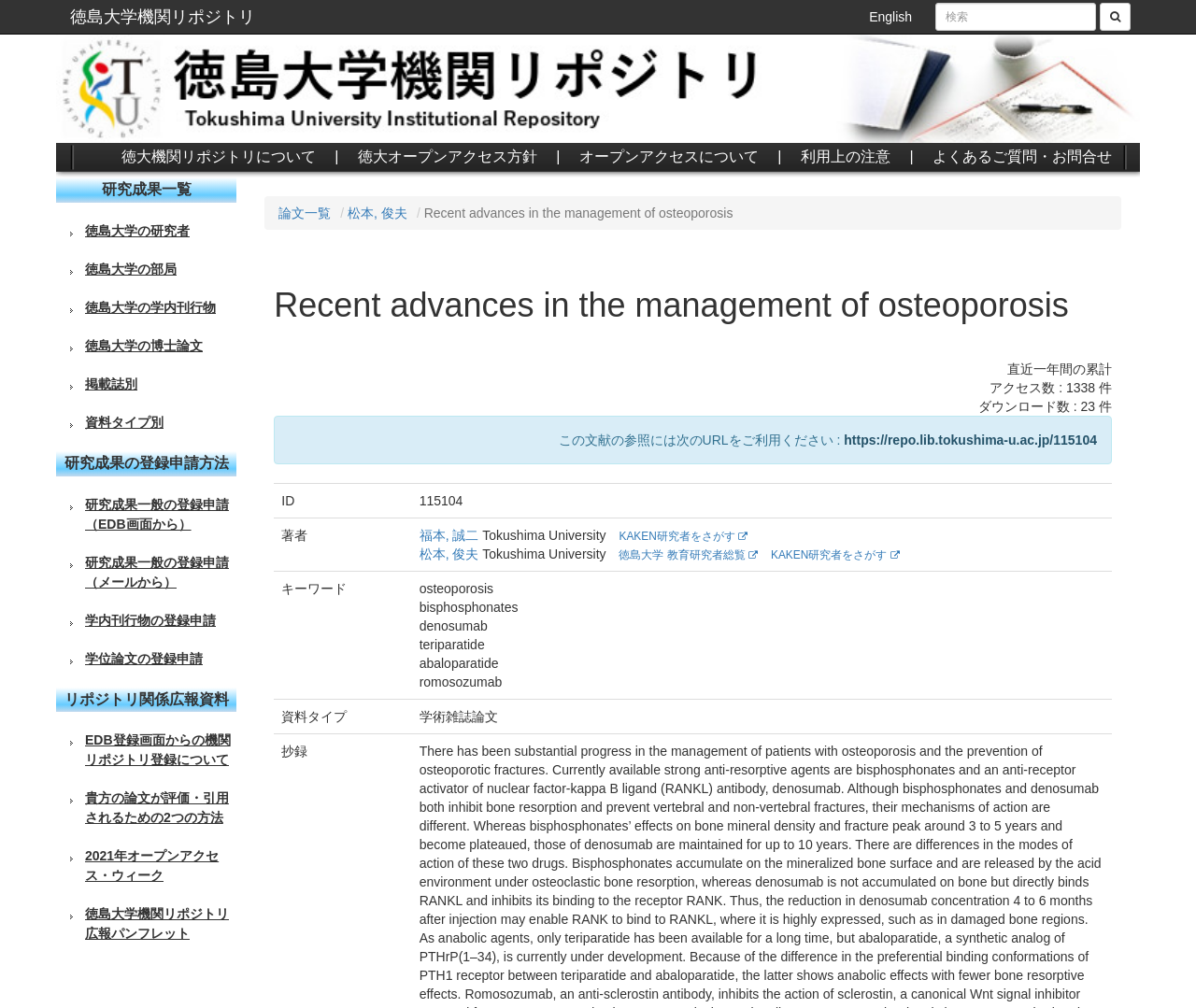Please determine the bounding box coordinates of the element to click on in order to accomplish the following task: "view research papers by 松本, 俊夫". Ensure the coordinates are four float numbers ranging from 0 to 1, i.e., [left, top, right, bottom].

[0.291, 0.204, 0.341, 0.219]